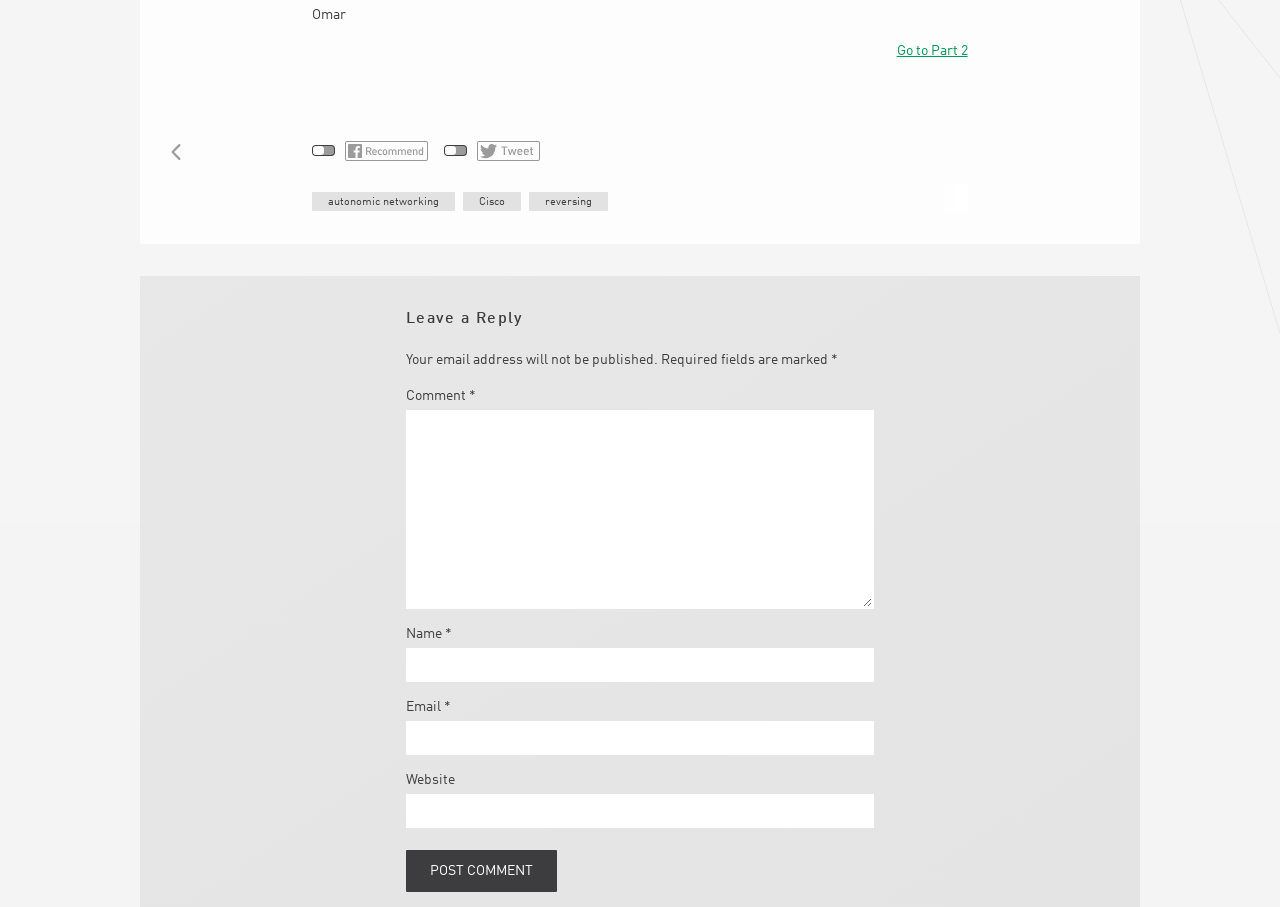Determine the coordinates of the bounding box that should be clicked to complete the instruction: "Enter a comment". The coordinates should be represented by four float numbers between 0 and 1: [left, top, right, bottom].

[0.317, 0.452, 0.683, 0.672]